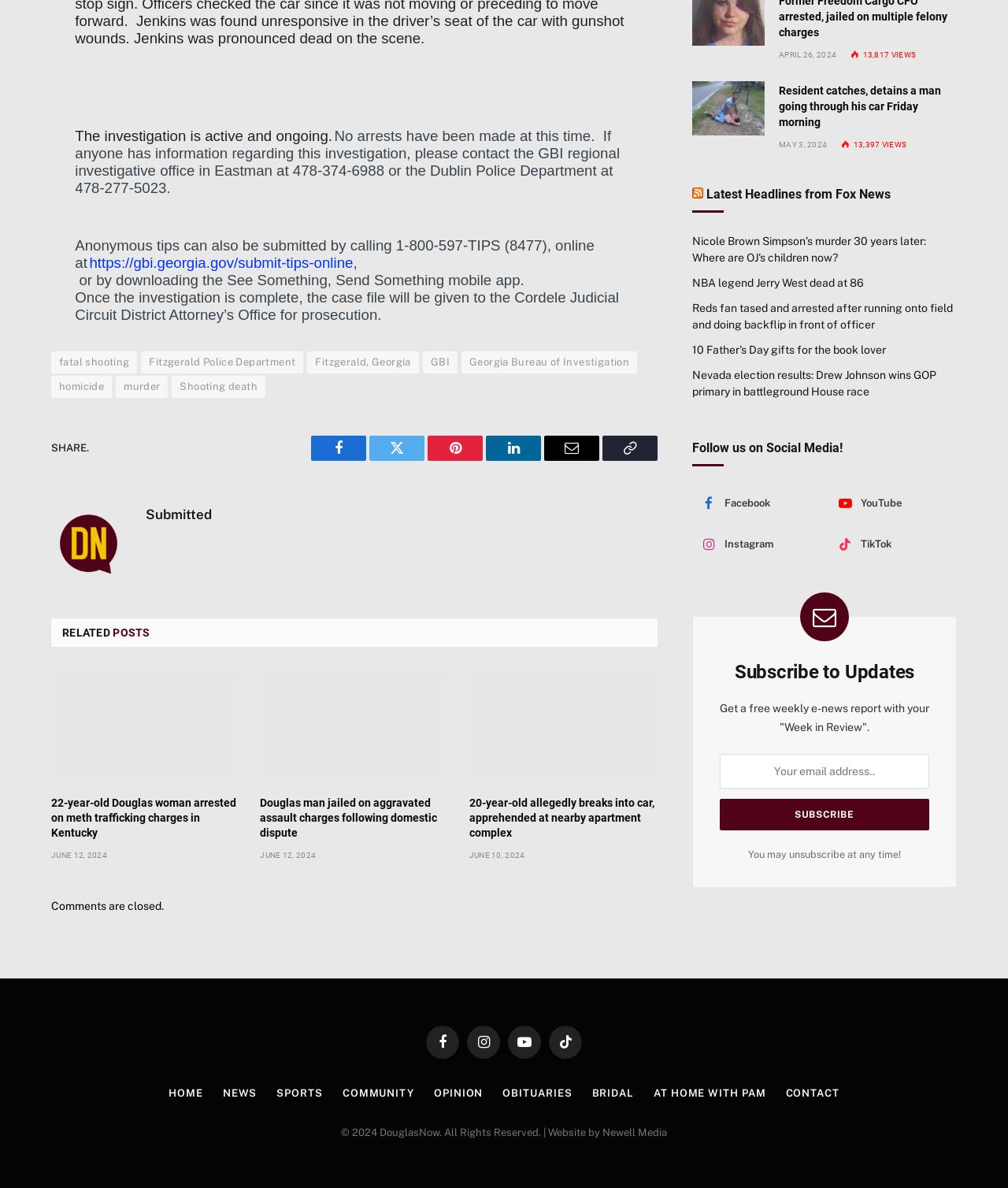How many article views does the webpage have?
Please provide a single word or phrase as the answer based on the screenshot.

13,817